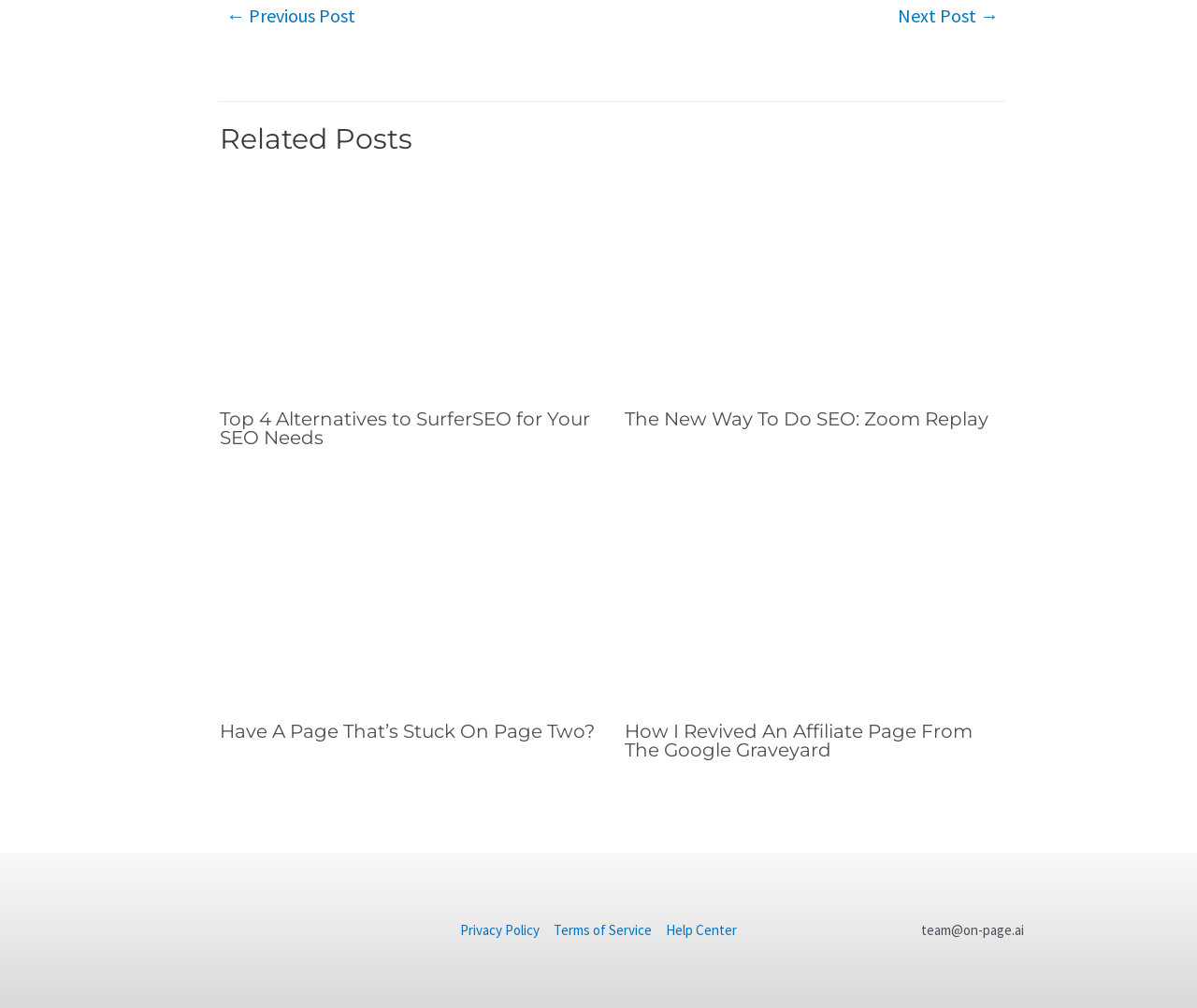What is the email address provided in the footer?
Please answer the question with as much detail as possible using the screenshot.

I looked at the footer elements and found a StaticText element with the email address 'team@on-page.ai'.